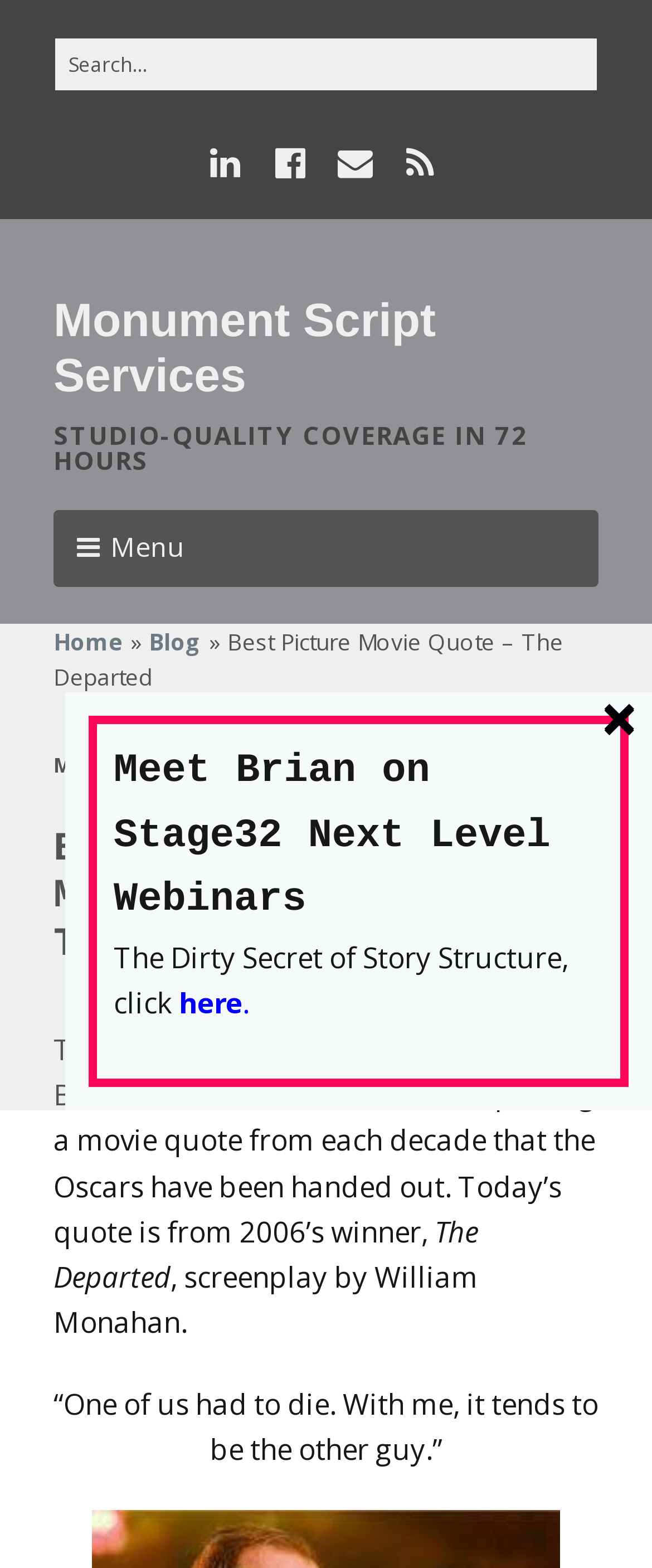What is the year of the Oscar winner quoted?
Refer to the image and offer an in-depth and detailed answer to the question.

The answer can be found in the text 'Today’s quote is from 2006’s winner,' which is a part of the main content of the webpage. This text mentions the year of the Oscar winner being quoted.